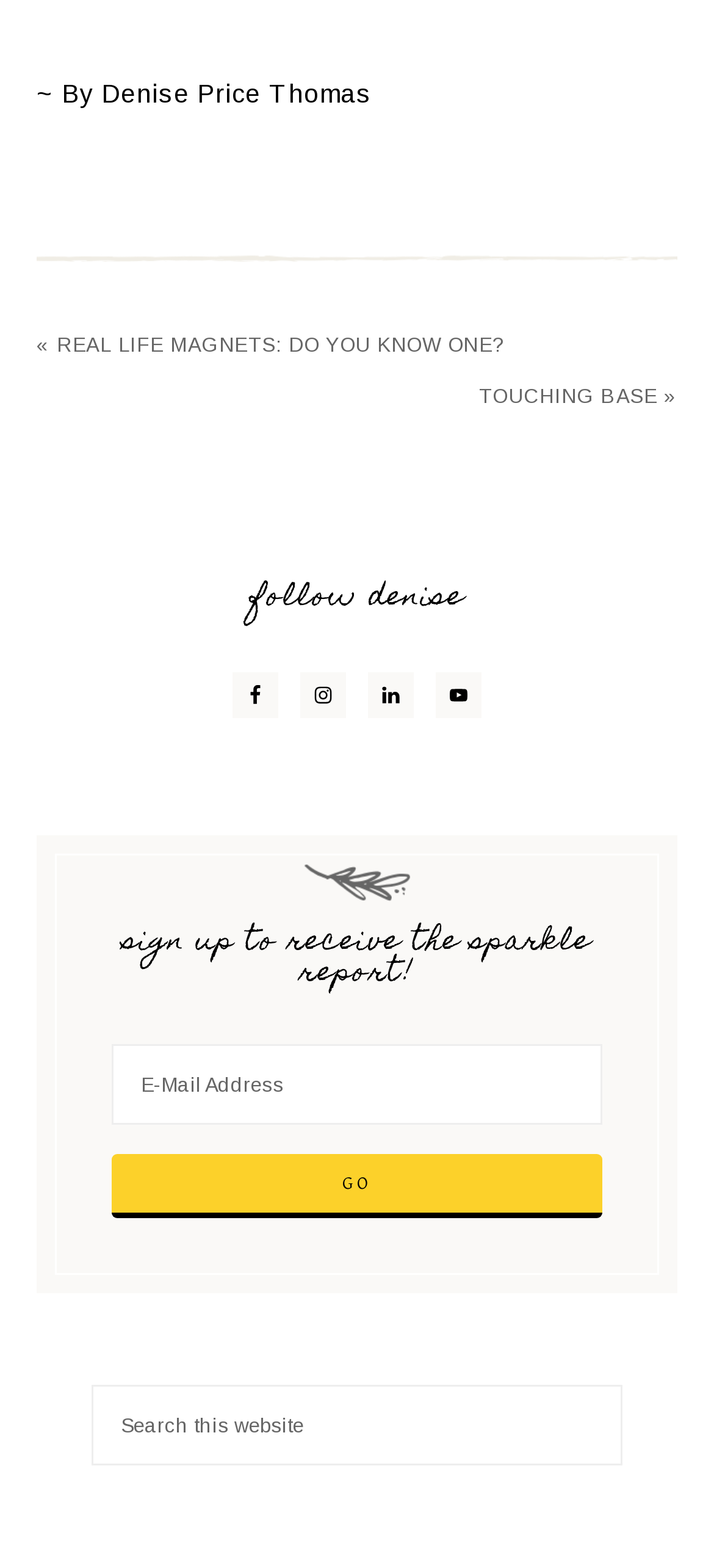Please provide a comprehensive response to the question below by analyzing the image: 
What social media platforms can you follow Denise on?

The webpage has a section with links to Denise's social media profiles, which include Facebook, Instagram, LinkedIn, and YouTube. Each platform has an image and a link to its respective profile.